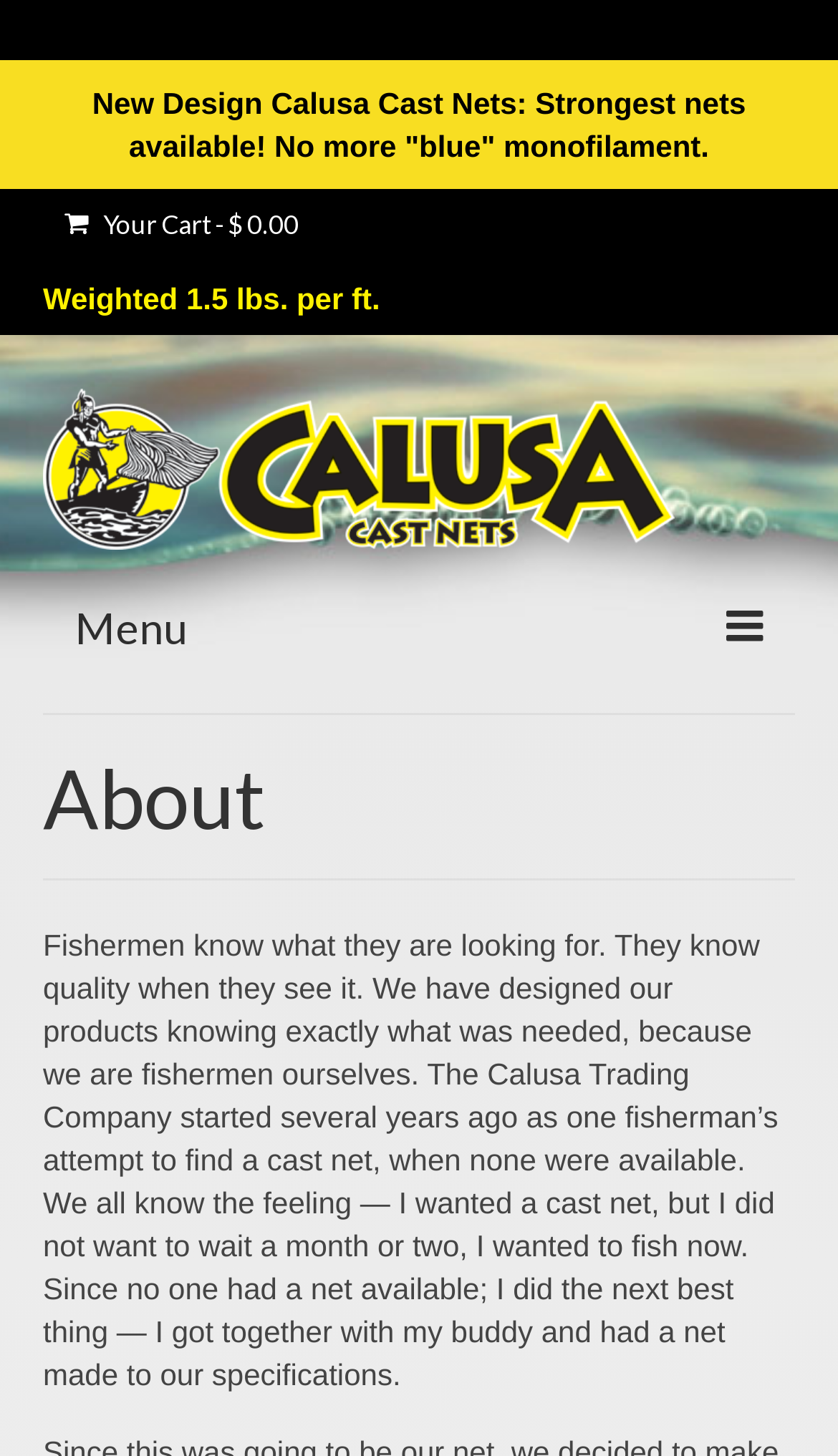What is the name of the company?
Relying on the image, give a concise answer in one word or a brief phrase.

Calusa Trading Company